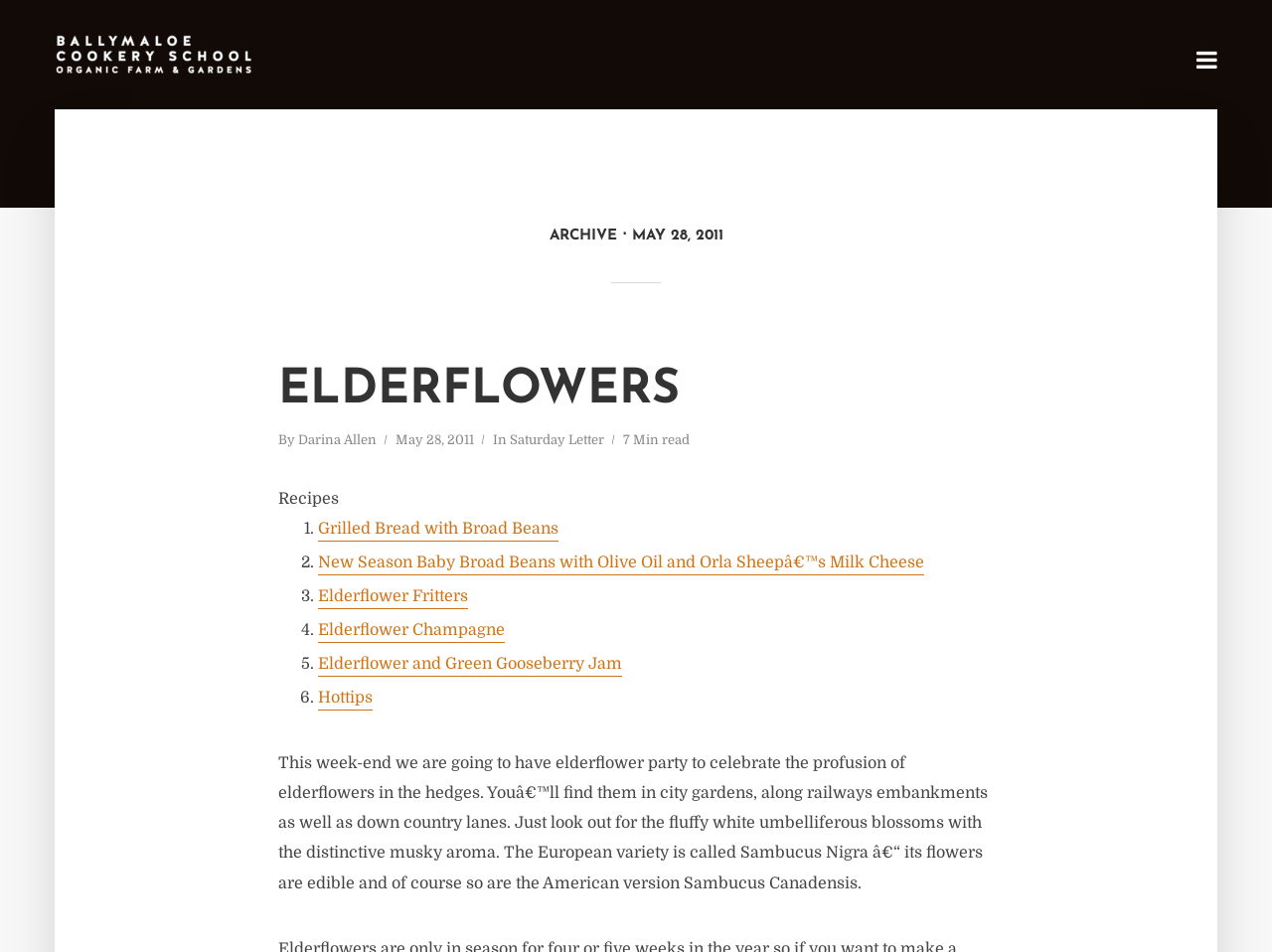Articulate a complete and detailed caption of the webpage elements.

The webpage appears to be a blog post or article titled "Darina's Saturday Letter" dated May 28, 2011. At the top, there is a header section with a title "ARCHIVE⋅MAY 28, 2011" and a subheading "ELDERFLOWERS". Below this, there is a section with the author's name, "Darina Allen", and the date "May 28, 2011". 

To the right of the author's section, there is a list of links with numbers, starting from "1." and going up to "6.". These links have titles such as "Grilled Bread with Broad Beans", "Elderflower Fritters", and "Elderflower Champagne". 

Below the list of links, there is a large block of text that discusses elderflowers, their appearance, and their edibility. The text also mentions that the author is planning to have an elderflower party to celebrate the abundance of elderflowers. 

At the very top of the page, there is a small image and a link with the title "Darina's Saturday Letter". This is likely a logo or a navigation element.